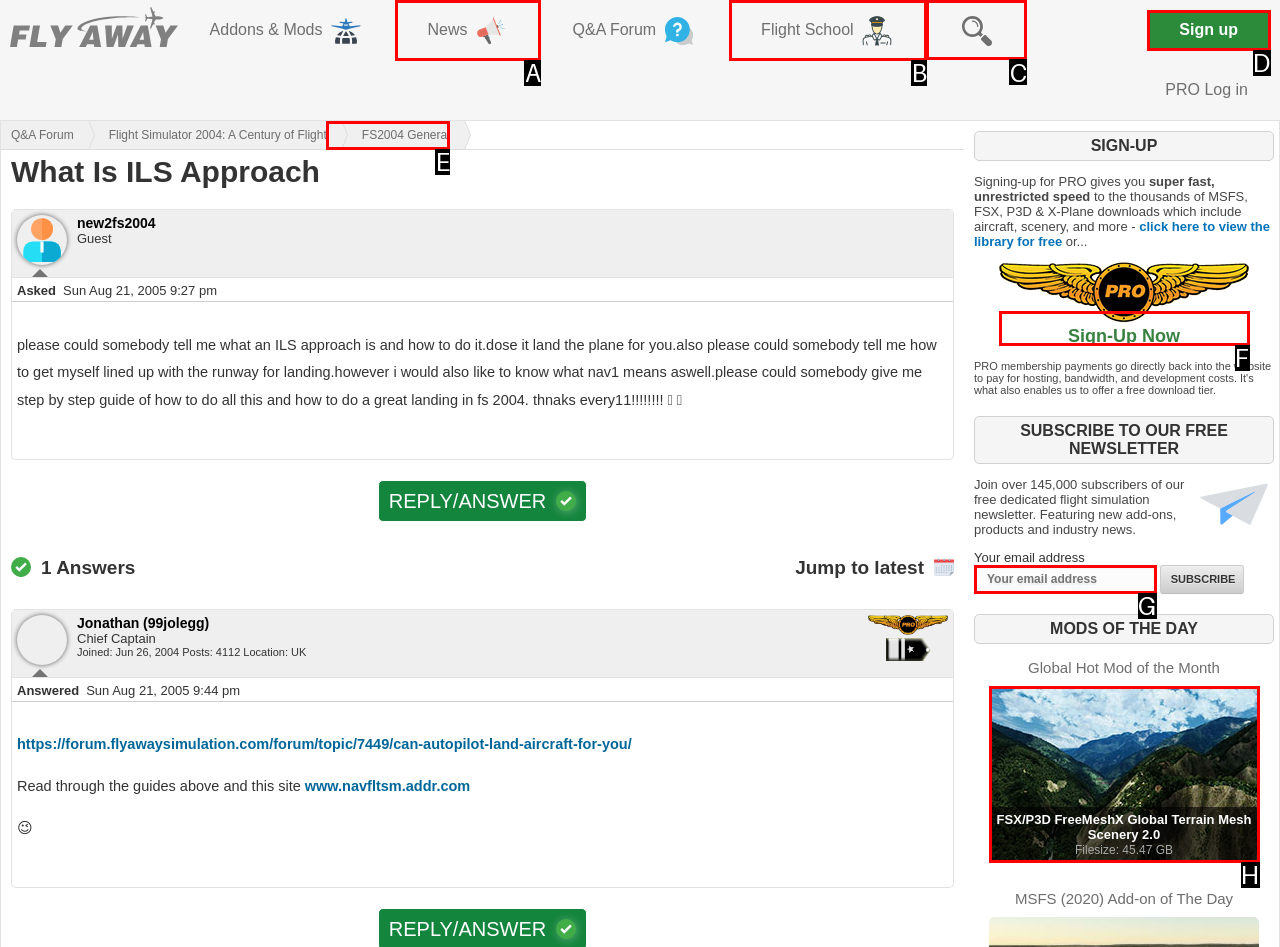For the task: Search for something, specify the letter of the option that should be clicked. Answer with the letter only.

C